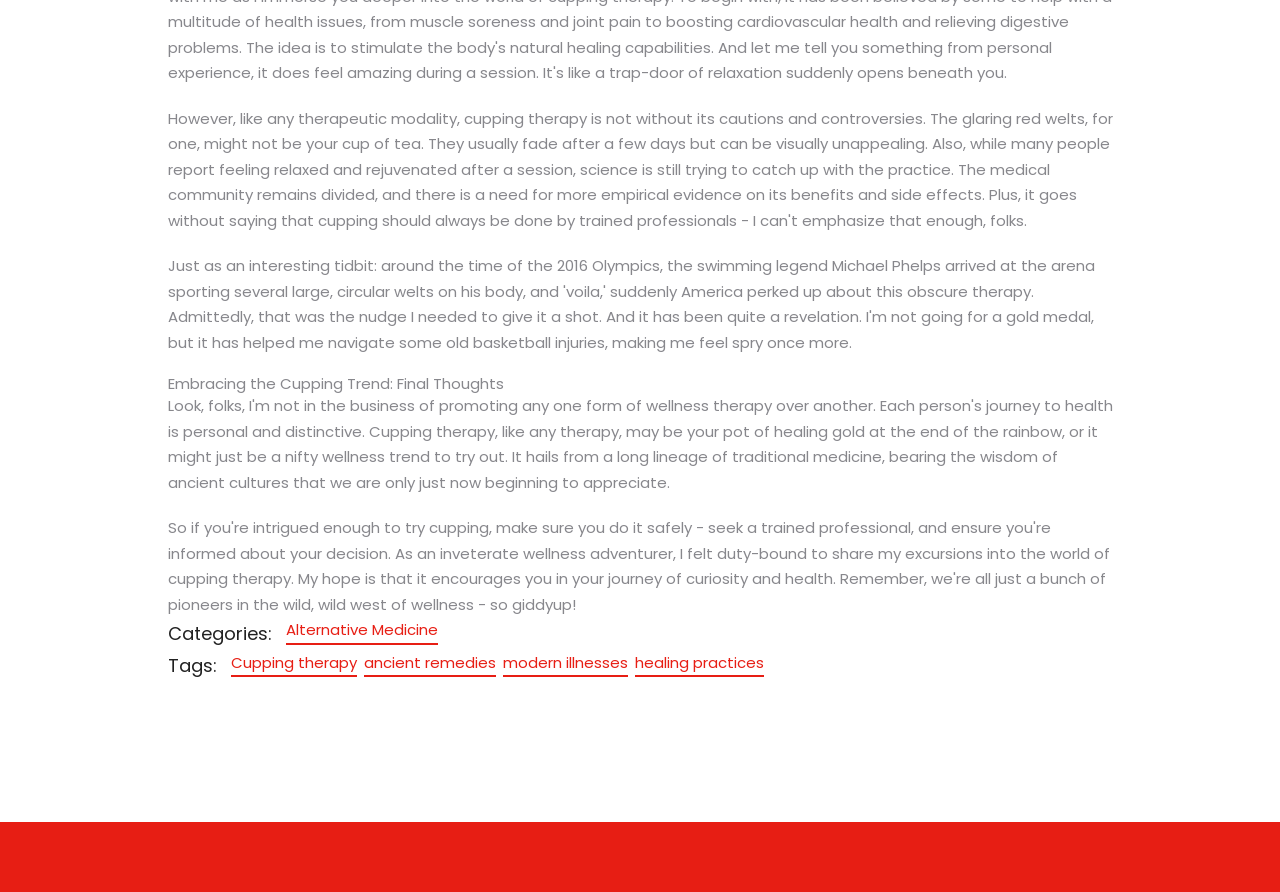Locate the bounding box coordinates for the element described below: "Cupping therapy". The coordinates must be four float values between 0 and 1, formatted as [left, top, right, bottom].

[0.18, 0.728, 0.279, 0.759]